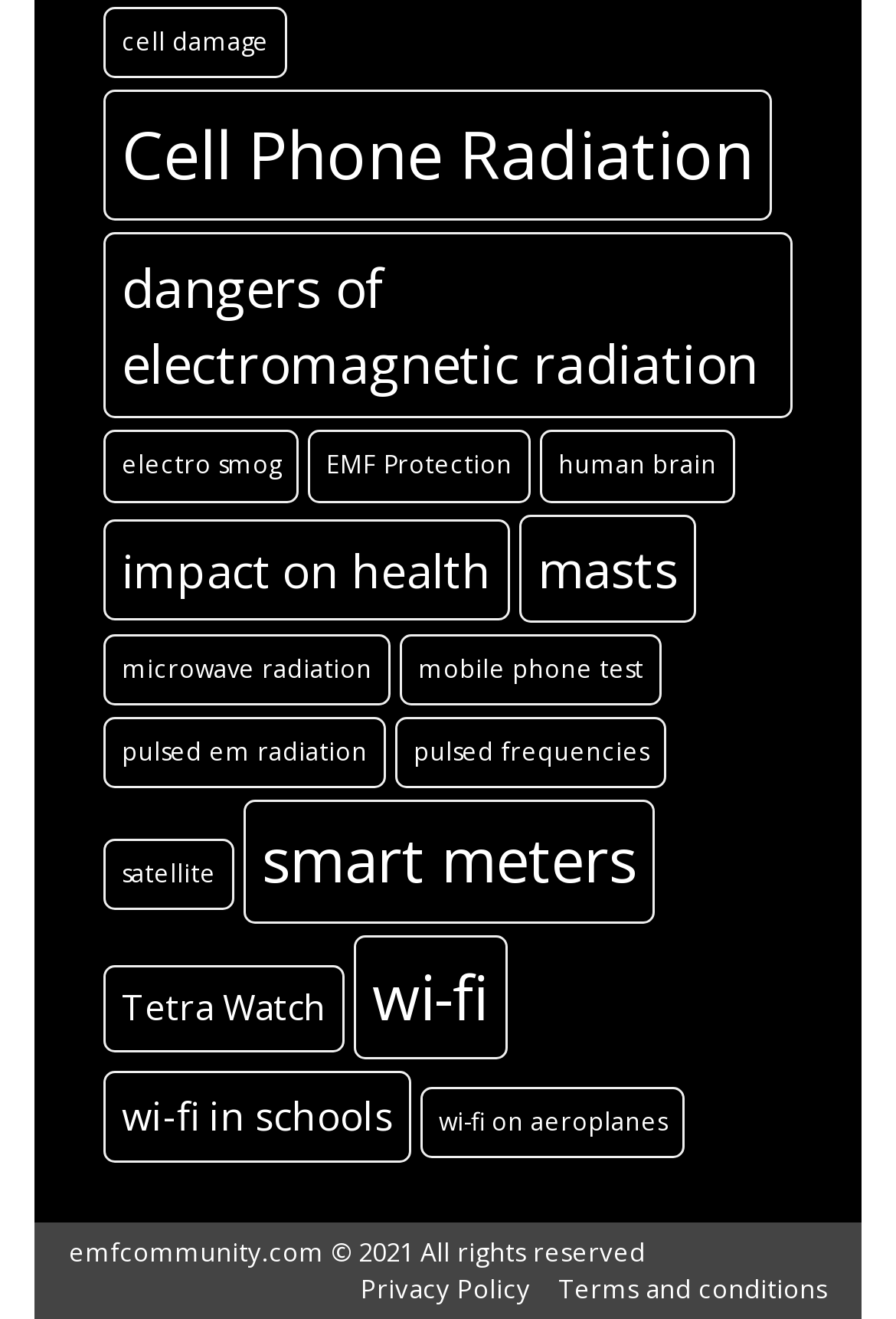What is the topic of the link below 'impact on health'?
Please answer the question with a detailed and comprehensive explanation.

Based on the vertical position of the links, the link 'masts (9 items)' is below the link 'impact on health (7 items)'.